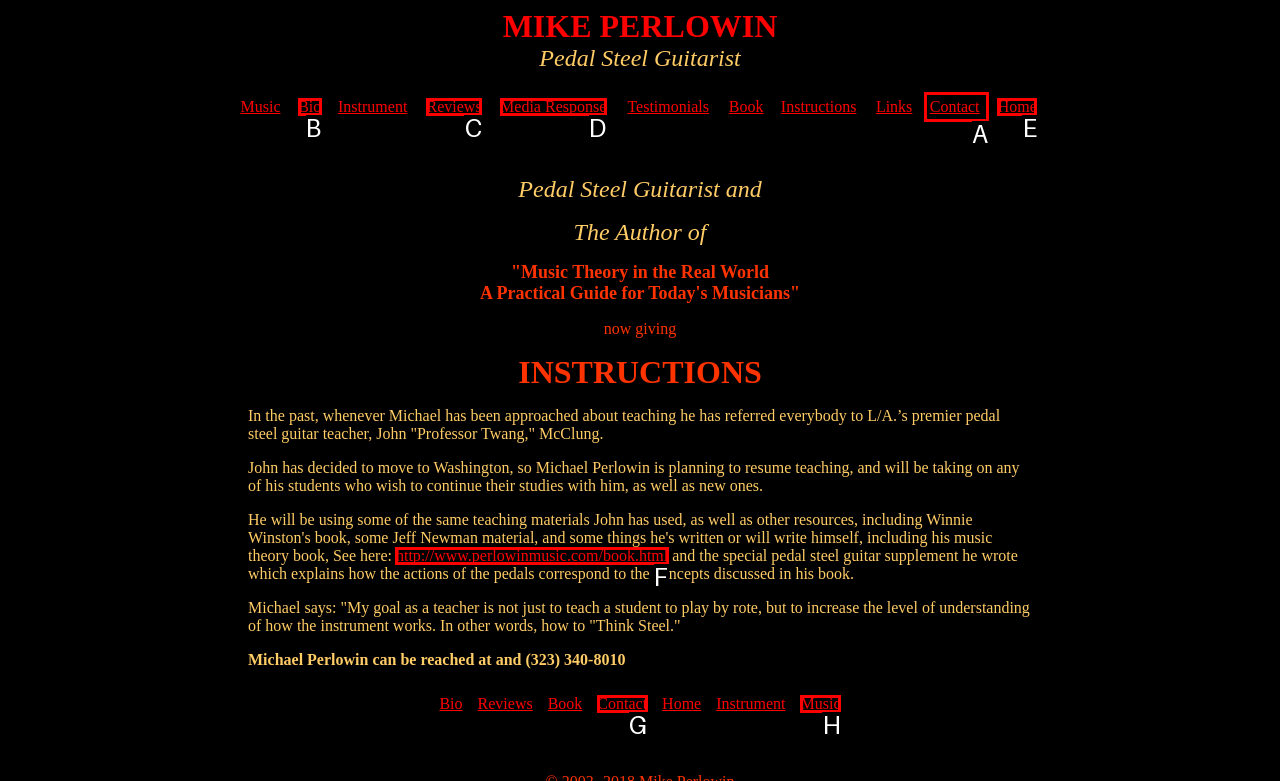Determine which HTML element to click for this task: Contact Michael Perlowin Provide the letter of the selected choice.

A